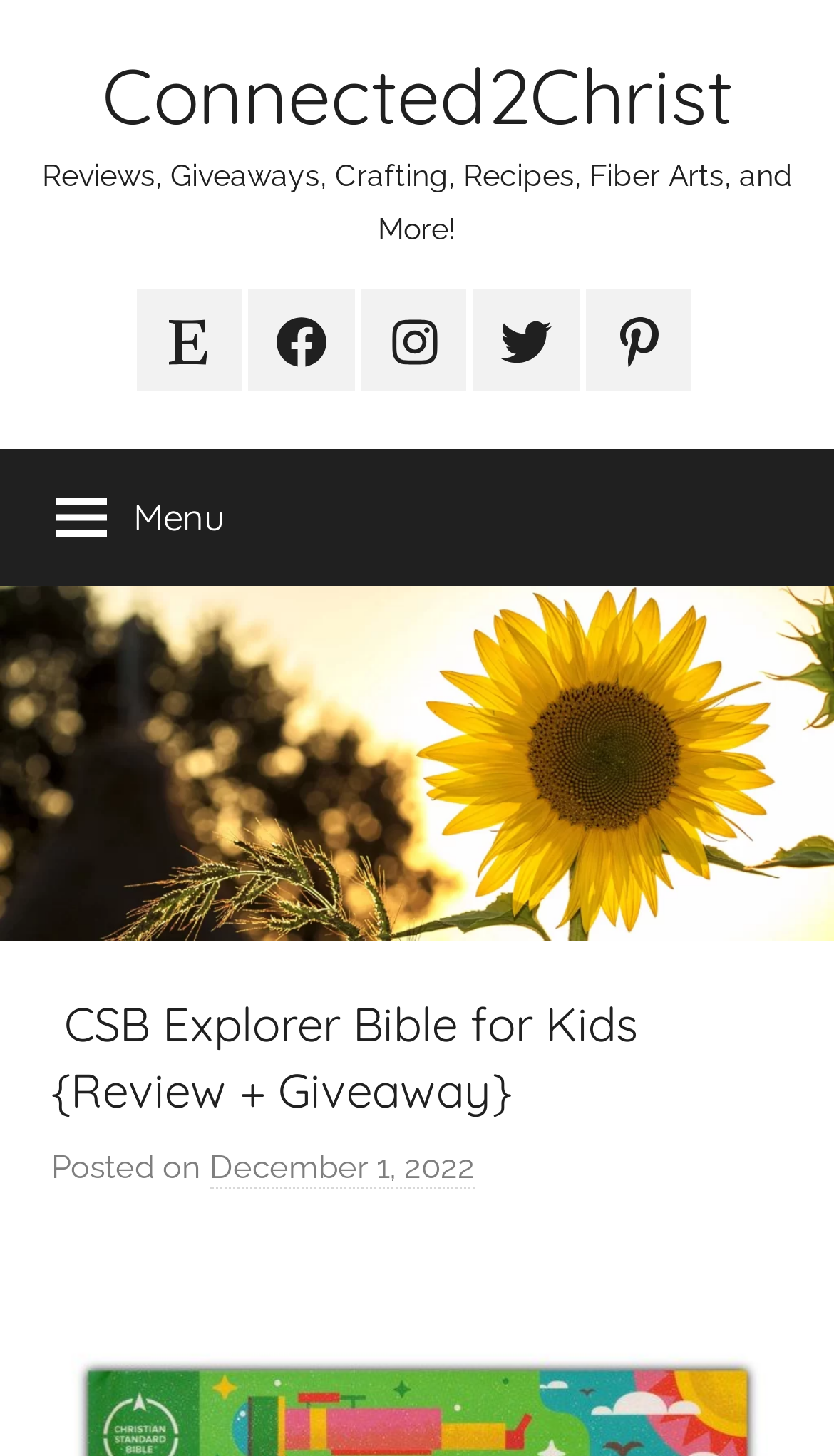Determine the bounding box coordinates of the clickable element necessary to fulfill the instruction: "Click on the Connected2Christ link". Provide the coordinates as four float numbers within the 0 to 1 range, i.e., [left, top, right, bottom].

[0.122, 0.032, 0.878, 0.098]